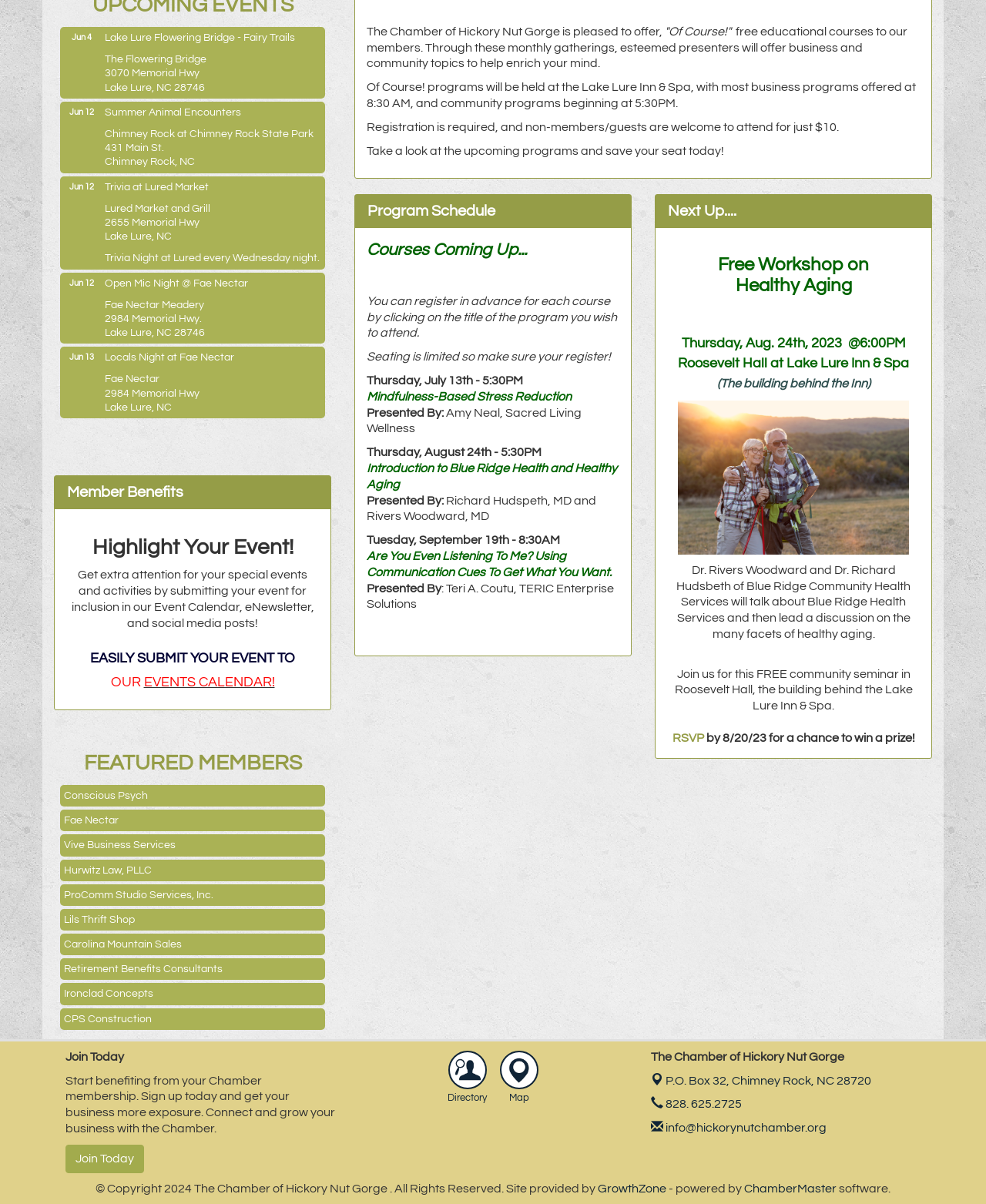Give a one-word or one-phrase response to the question:
What is the purpose of the 'Of Course!' programs?

Business and community topics